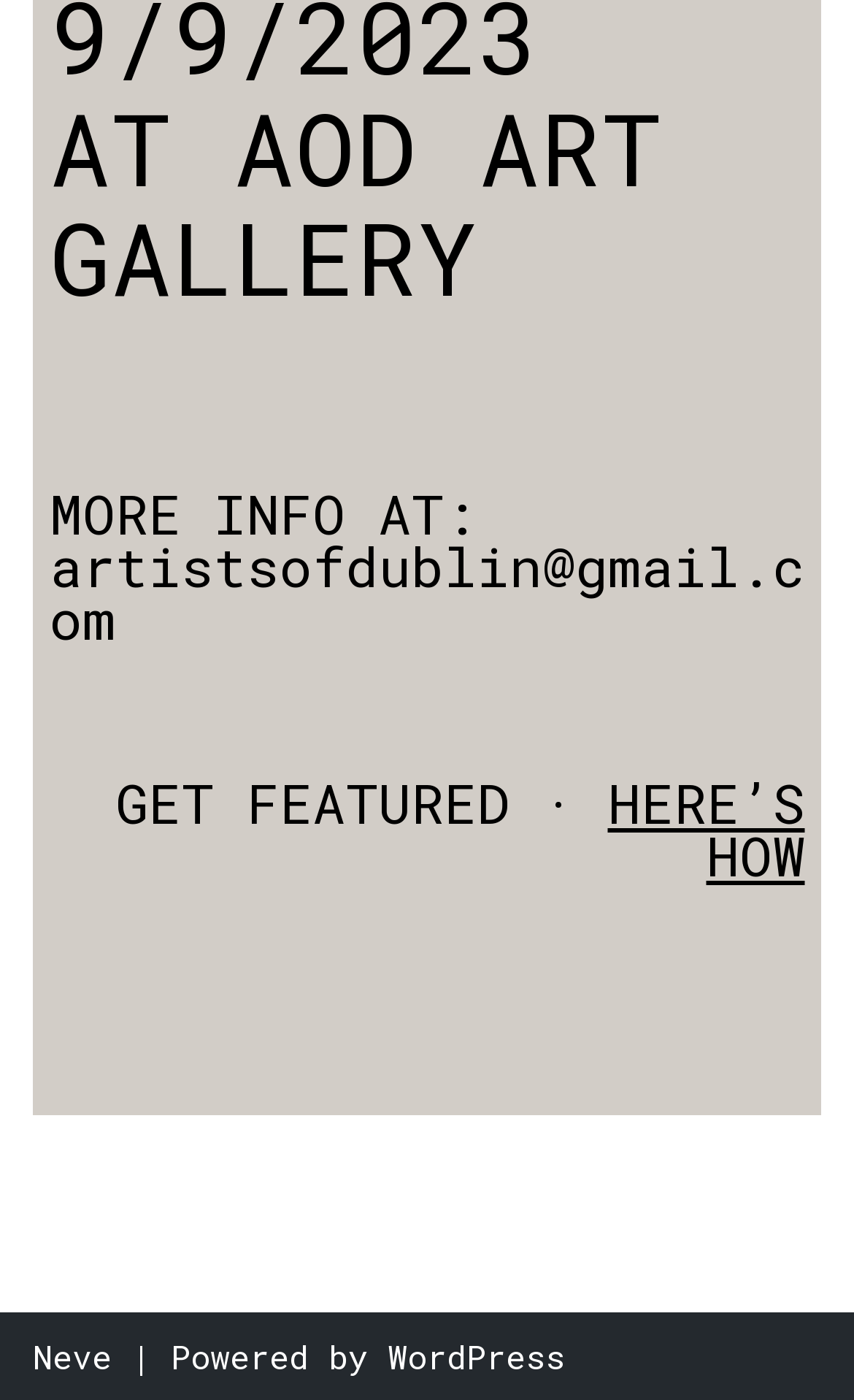Using the provided element description "Neve", determine the bounding box coordinates of the UI element.

[0.038, 0.953, 0.131, 0.985]